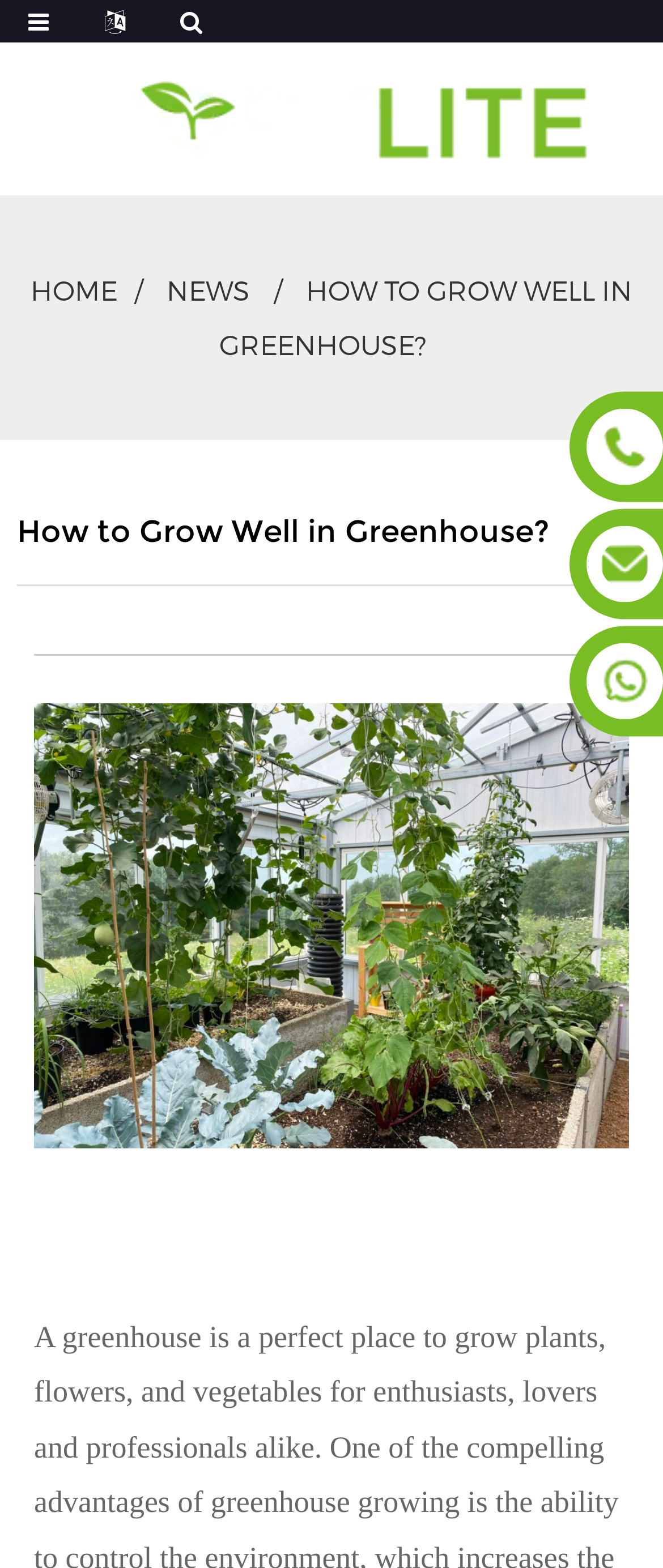What is the purpose of the figure element at the top of the page?
Using the image as a reference, deliver a detailed and thorough answer to the question.

The figure element at the top of the page contains a link with the text 'logo-1', which suggests that it is used to display the website's logo.